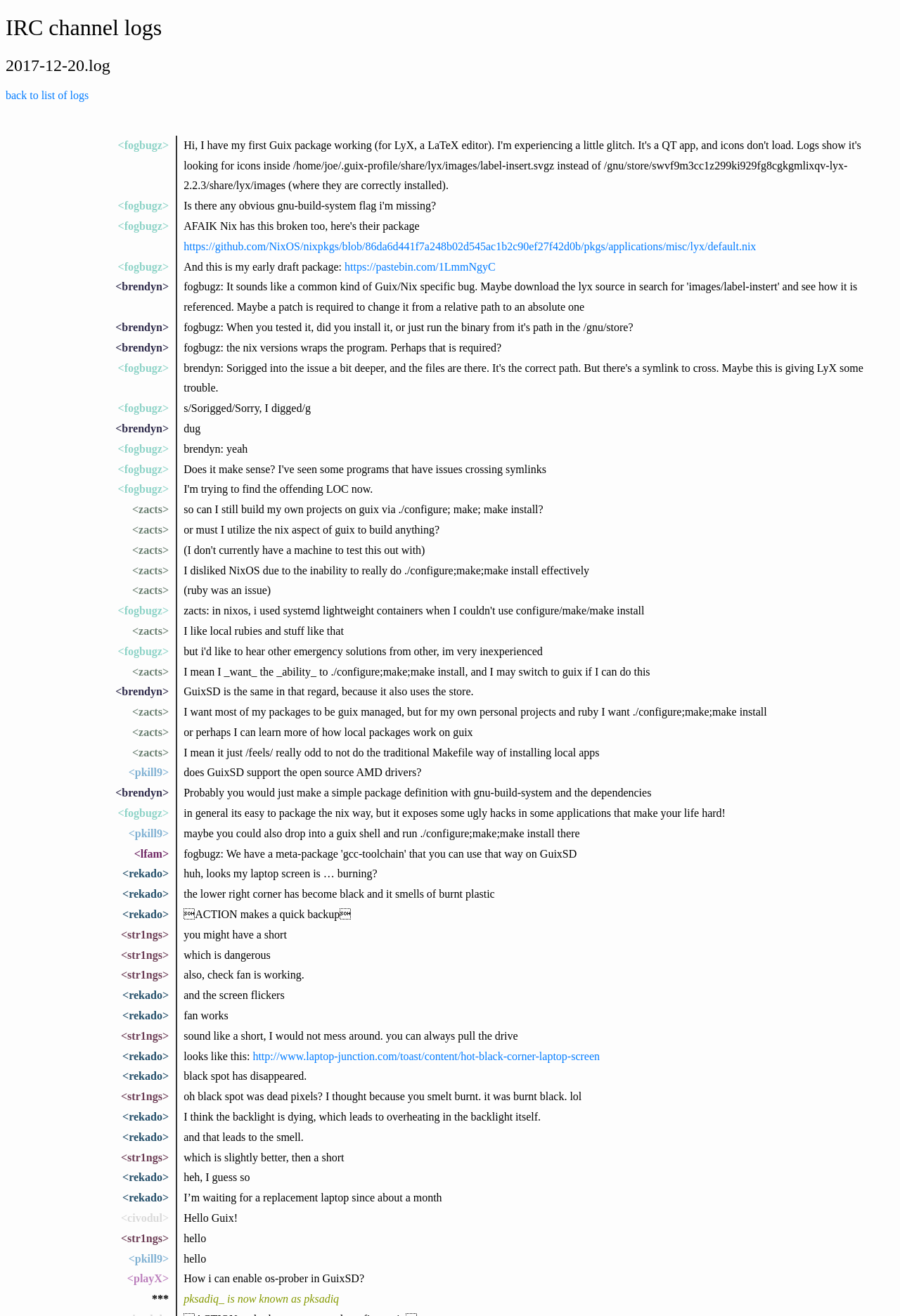What is the date of the IRC channel log?
Use the information from the screenshot to give a comprehensive response to the question.

The date of the IRC channel log can be found in the second heading element, which is '2017-12-20.log'. This suggests that the log is from December 20, 2017.